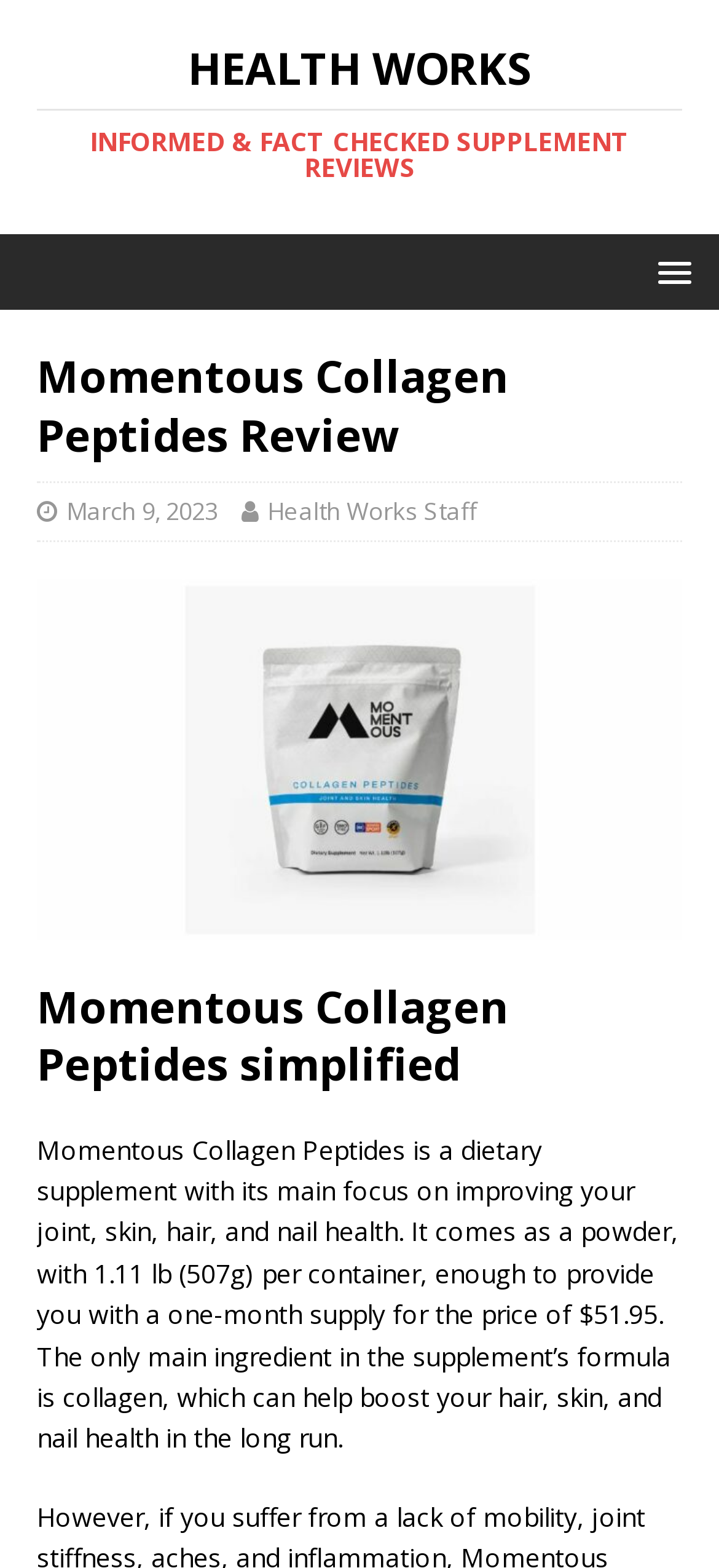Predict the bounding box for the UI component with the following description: "March 9, 2023".

[0.092, 0.315, 0.303, 0.336]